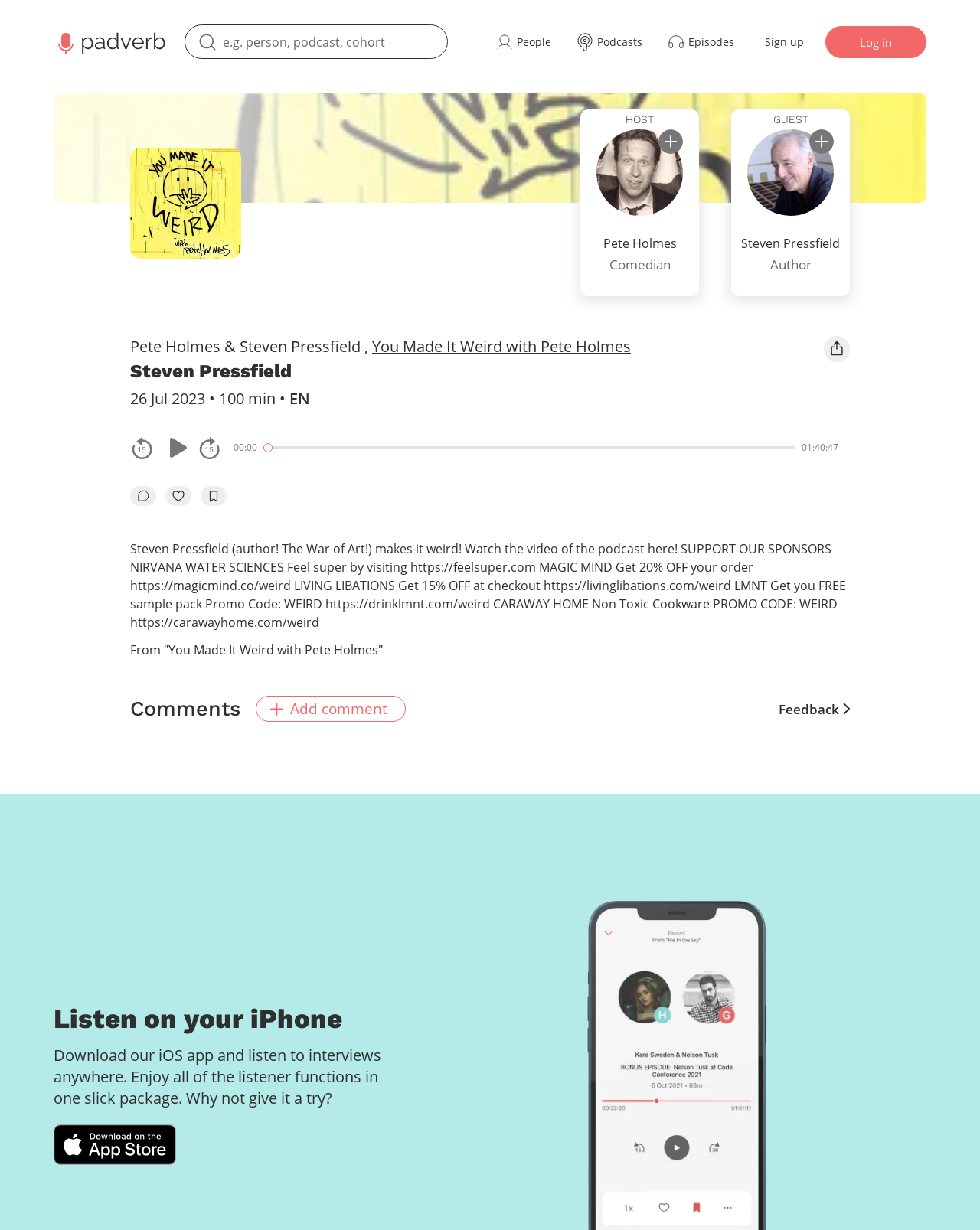Determine the bounding box coordinates of the clickable element to complete this instruction: "Download Padverb on the App Store". Provide the coordinates in the format of four float numbers between 0 and 1, [left, top, right, bottom].

[0.055, 0.914, 0.18, 0.947]